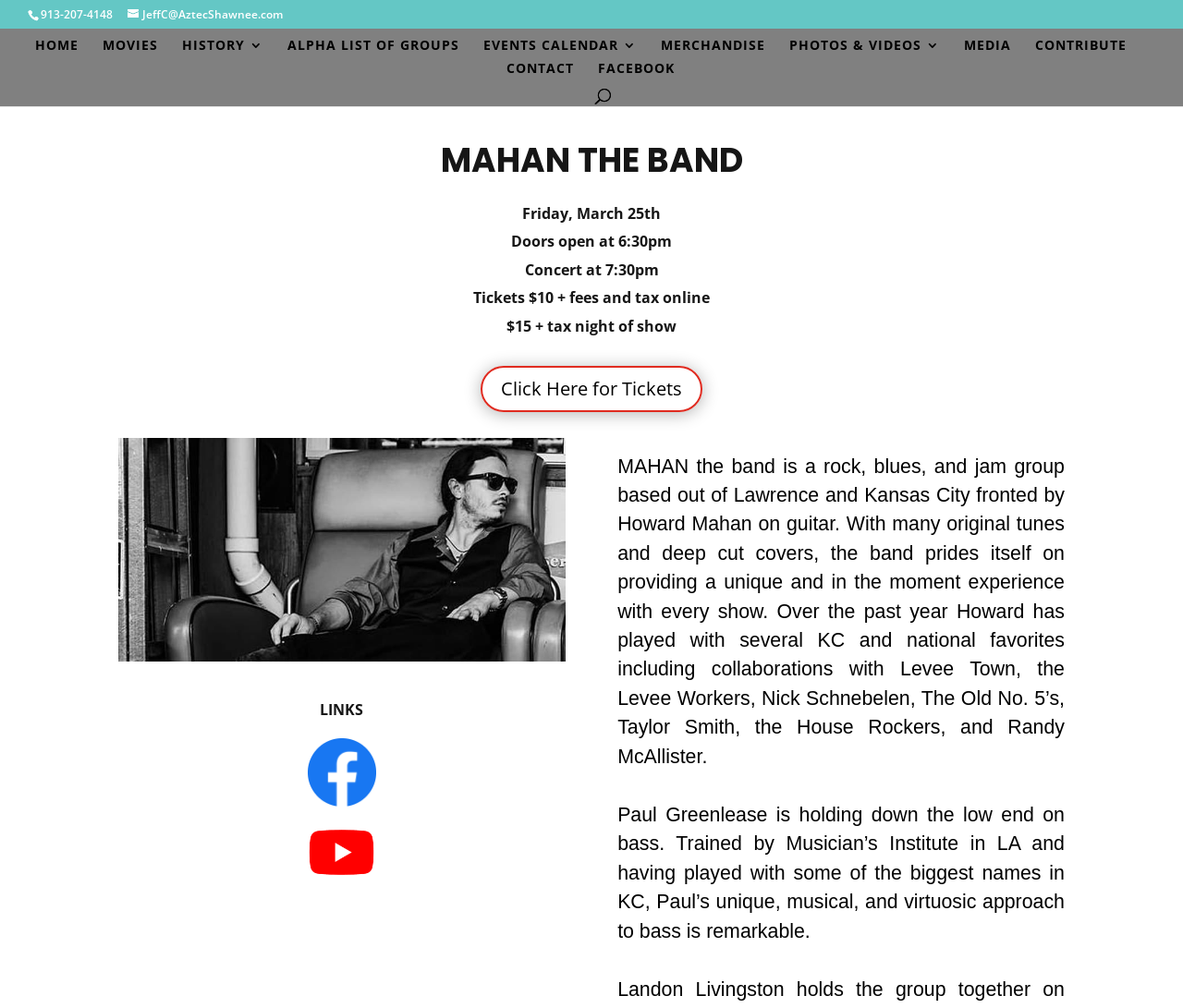Based on the visual content of the image, answer the question thoroughly: What is the phone number on the webpage?

I found the phone number by looking at the StaticText element with the OCR text '913-207-4148' at the top of the webpage.